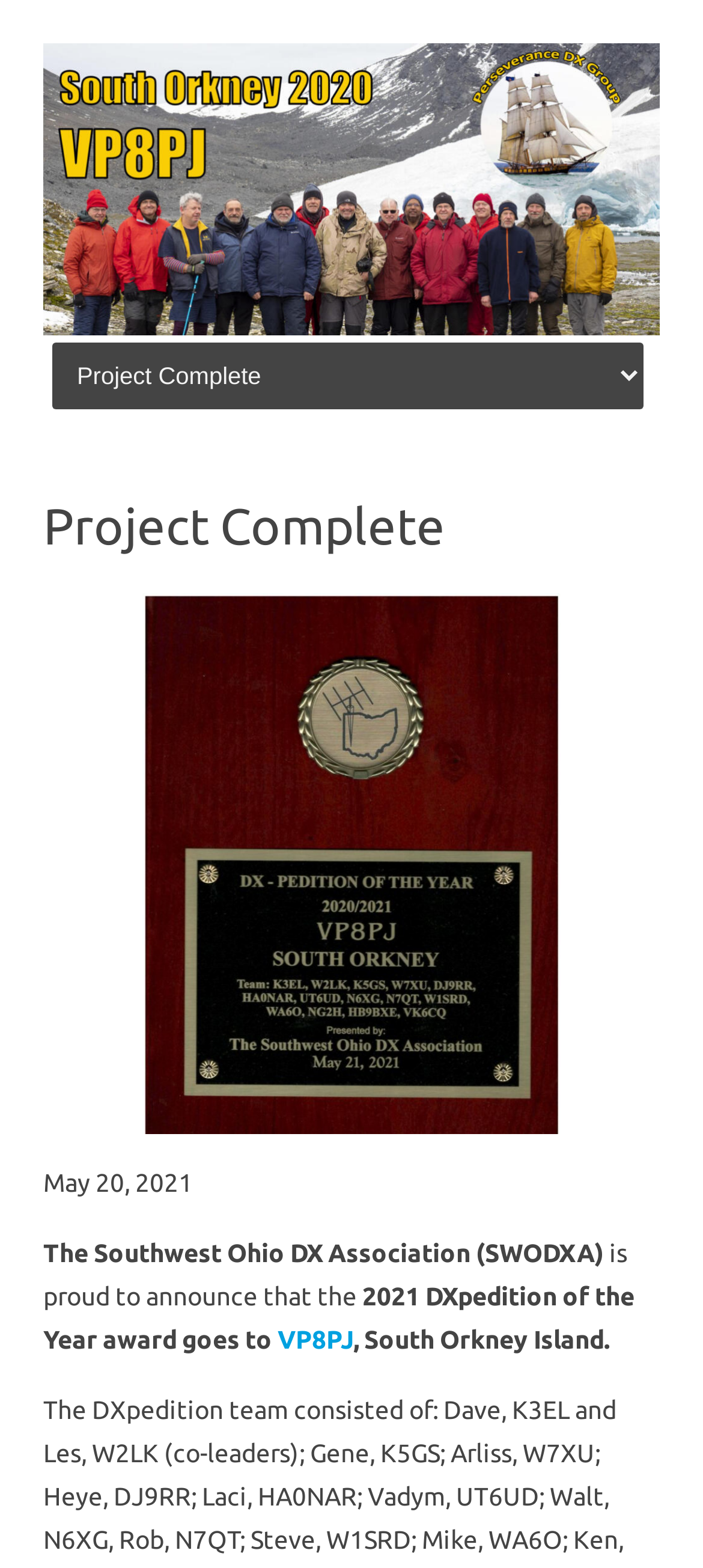Please determine the bounding box coordinates for the UI element described here. Use the format (top-left x, top-left y, bottom-right x, bottom-right y) with values bounded between 0 and 1: Skip to content

[0.074, 0.214, 0.323, 0.23]